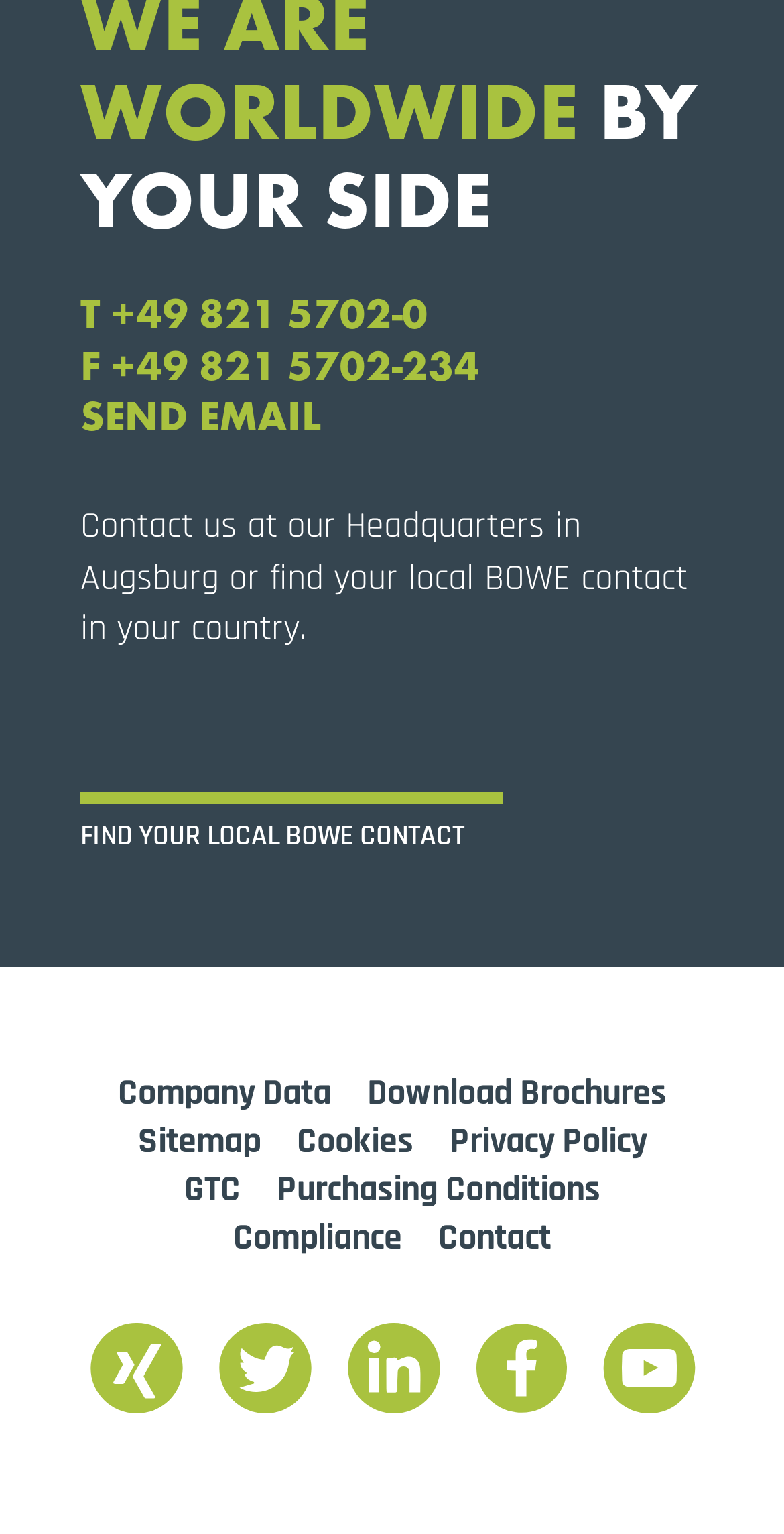Identify the bounding box coordinates of the specific part of the webpage to click to complete this instruction: "Enter your name".

None